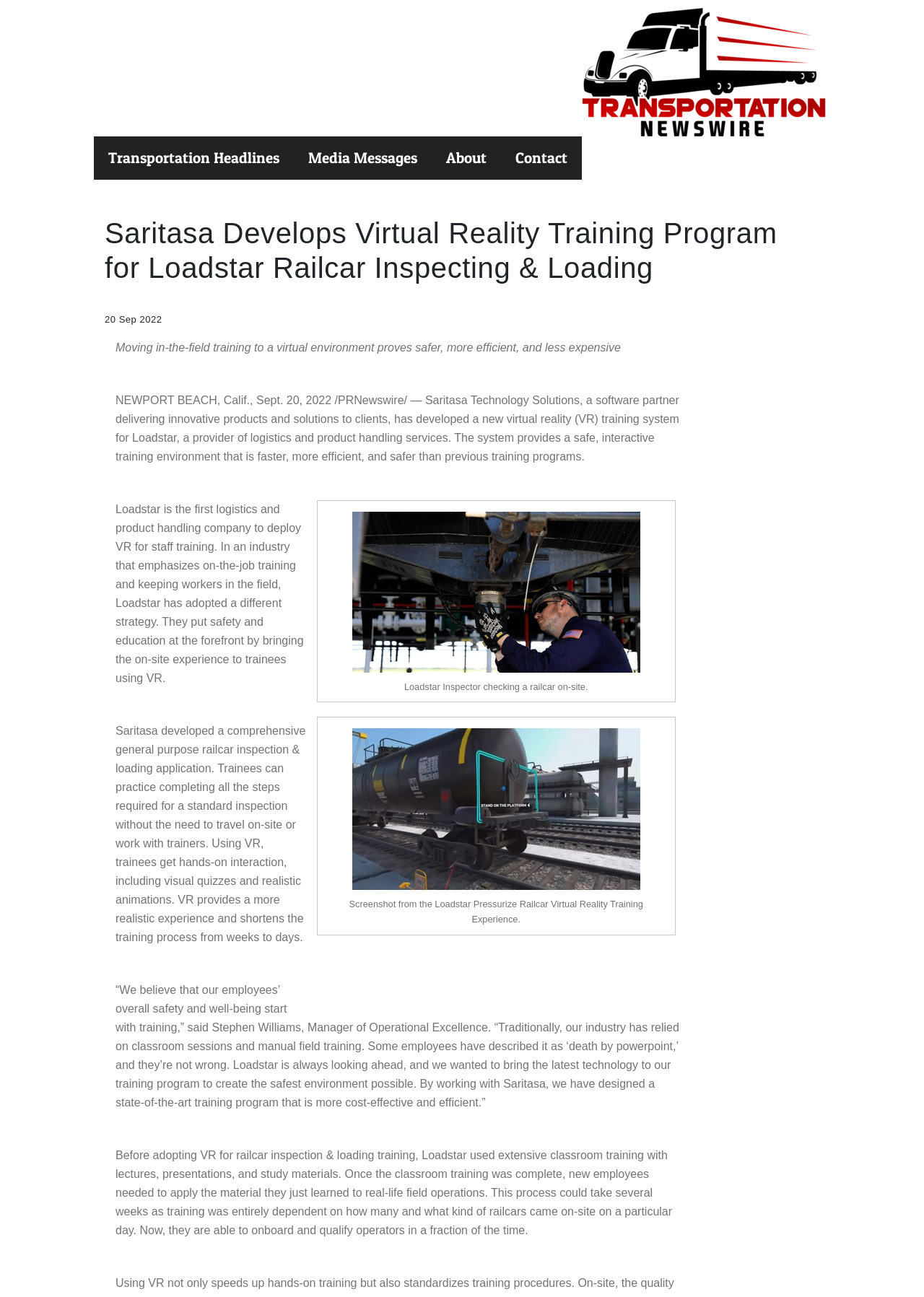Find the bounding box coordinates for the area that should be clicked to accomplish the instruction: "Click the 'Screenshot from the Loadstar Pressurize Railcar Virtual Reality Training Experience.' button".

[0.343, 0.562, 0.73, 0.686]